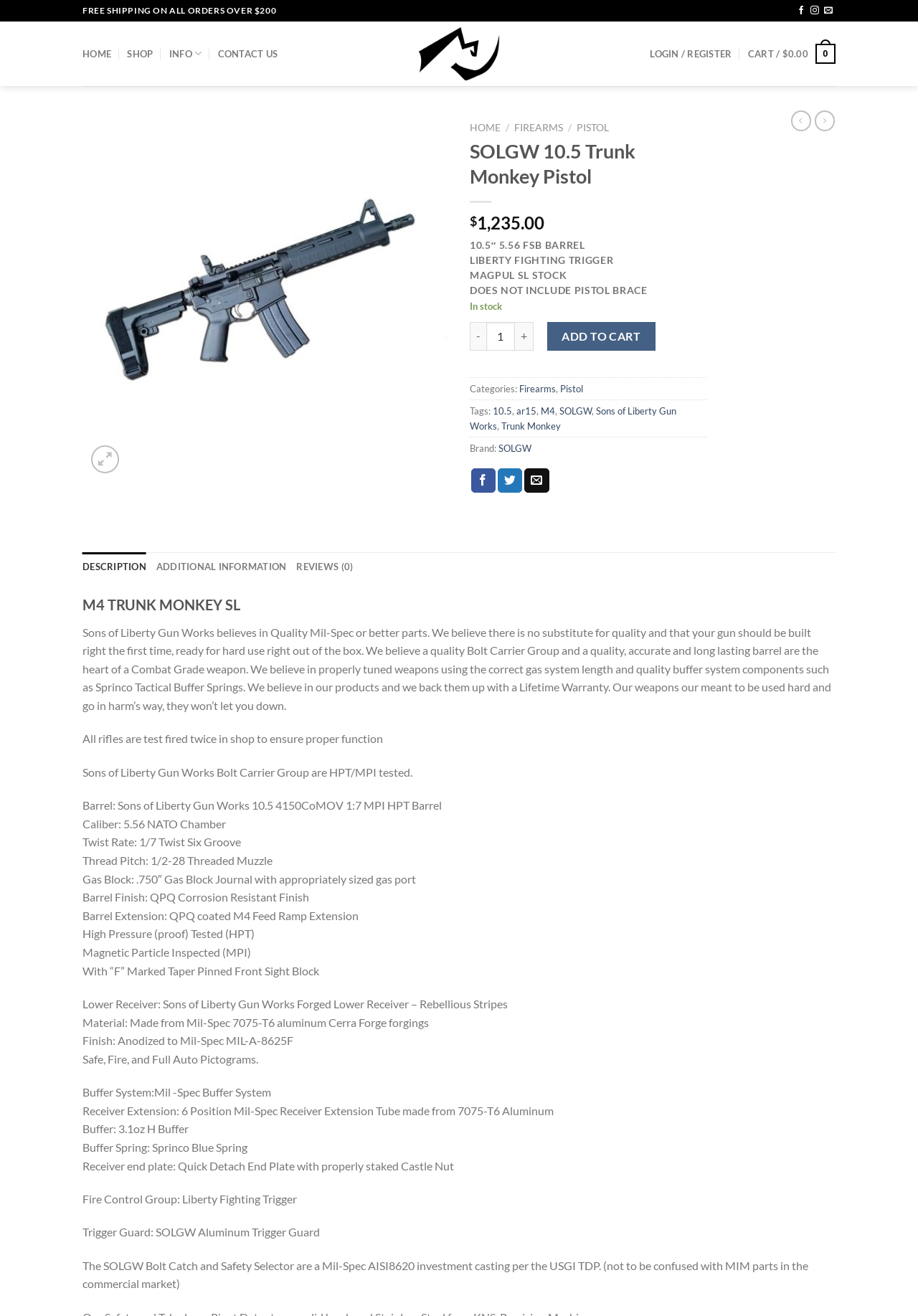What is the caliber of the pistol?
Give a detailed explanation using the information visible in the image.

The caliber of the pistol can be found in the product description section, under the 'Specifications' section, where it is listed as '5.56 NATO Chamber'.